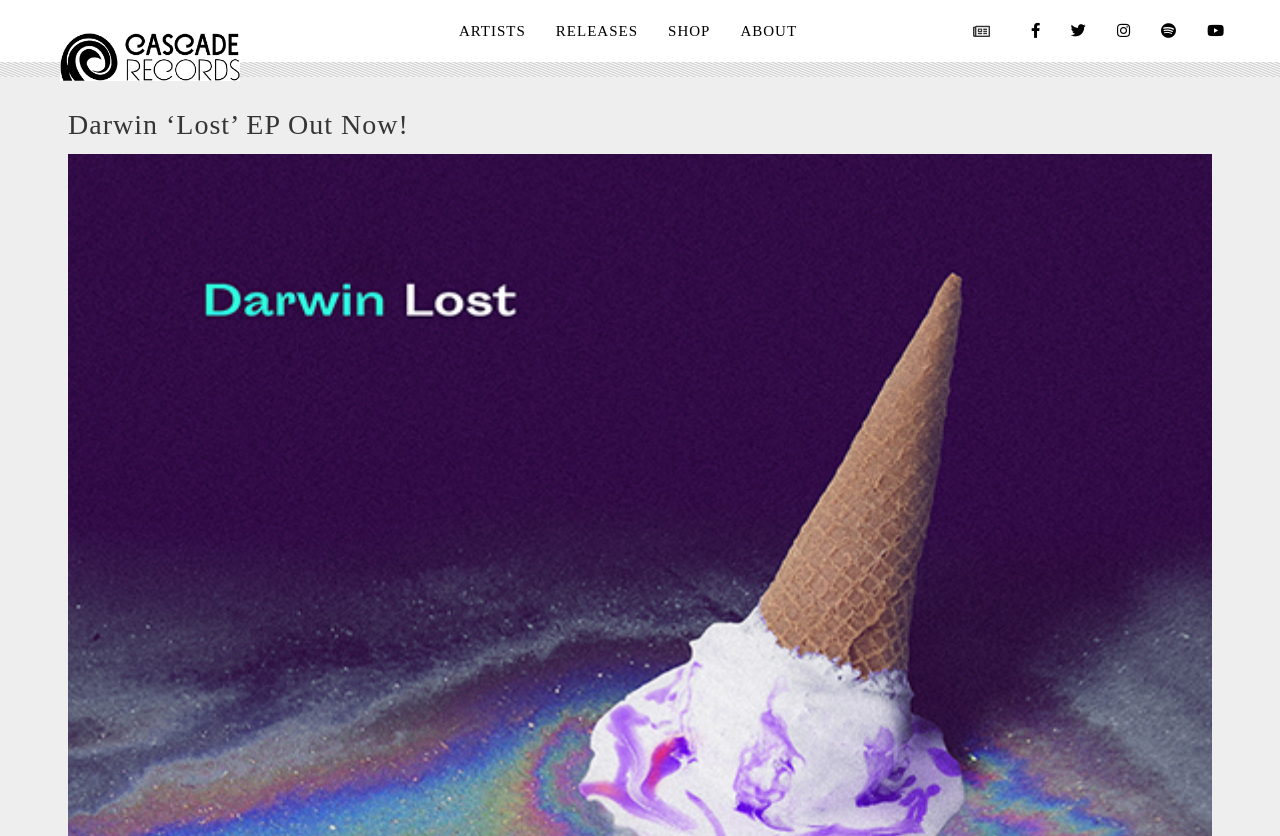What is the navigation menu composed of?
Answer briefly with a single word or phrase based on the image.

ARTISTS, RELEASES, SHOP, ABOUT